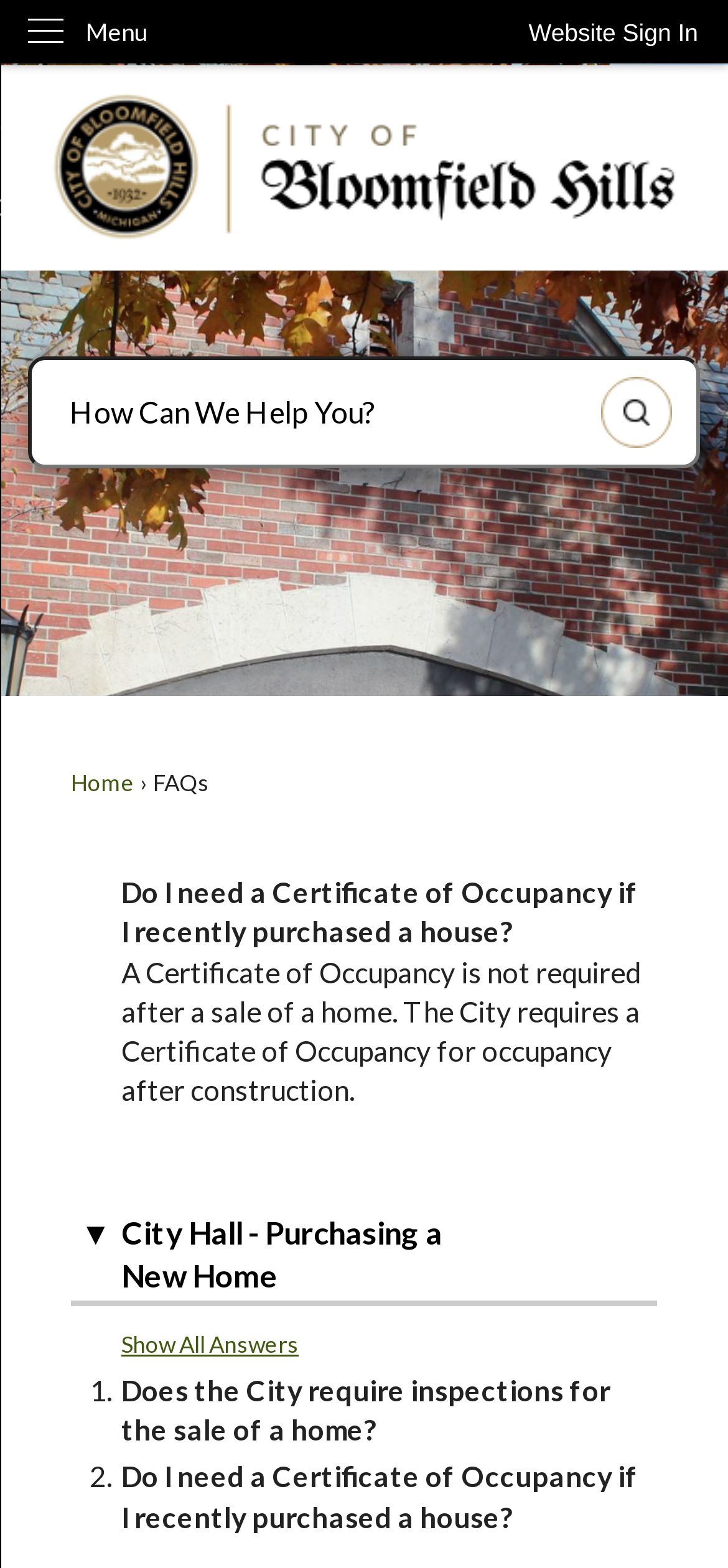Give an in-depth explanation of the webpage layout and content.

This webpage appears to be a FAQ page, with a focus on questions related to purchasing a new home. At the top left corner, there is a "Skip to Main Content" link, followed by a "Website Sign In" button at the top right corner. Below the sign-in button, there is a menu with a "Menu" label.

The main content of the page is divided into sections. The first section has a "Home page" link with an accompanying image, located at the top center of the page. Below this, there is a search region with a search textbox and a "Go to Site Search" button, accompanied by an image.

The main FAQ section is organized into a list of questions and answers. The first question, "Do I need a Certificate of Occupancy if I recently purchased a house?", is displayed prominently, with the answer provided below it. The answer explains that a Certificate of Occupancy is not required after a sale of a home.

Below this, there are links to related topics, including "City Hall - Purchasing a New Home" and "Show All Answers". The page then lists additional questions, including "Does the City require inspections for the sale of a home?" and "Do I need a Certificate of Occupancy if I recently purchased a house?", each with their corresponding answers.

Throughout the page, there are various links, buttons, and images that provide additional functionality and visual cues. The overall layout is organized and easy to navigate, with clear headings and concise text.